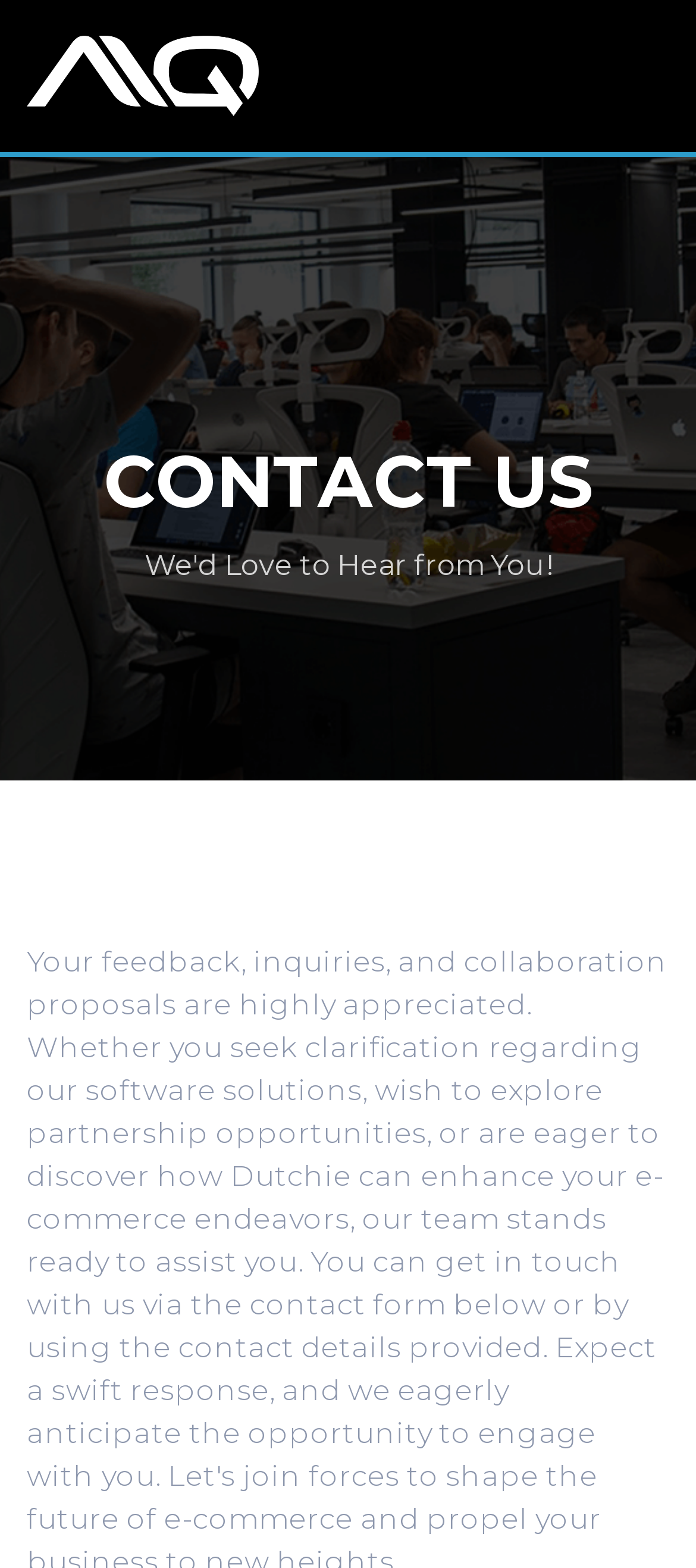Please find the bounding box coordinates in the format (top-left x, top-left y, bottom-right x, bottom-right y) for the given element description. Ensure the coordinates are floating point numbers between 0 and 1. Description: aria-label="Toggle navigation"

[0.876, 0.031, 0.962, 0.066]